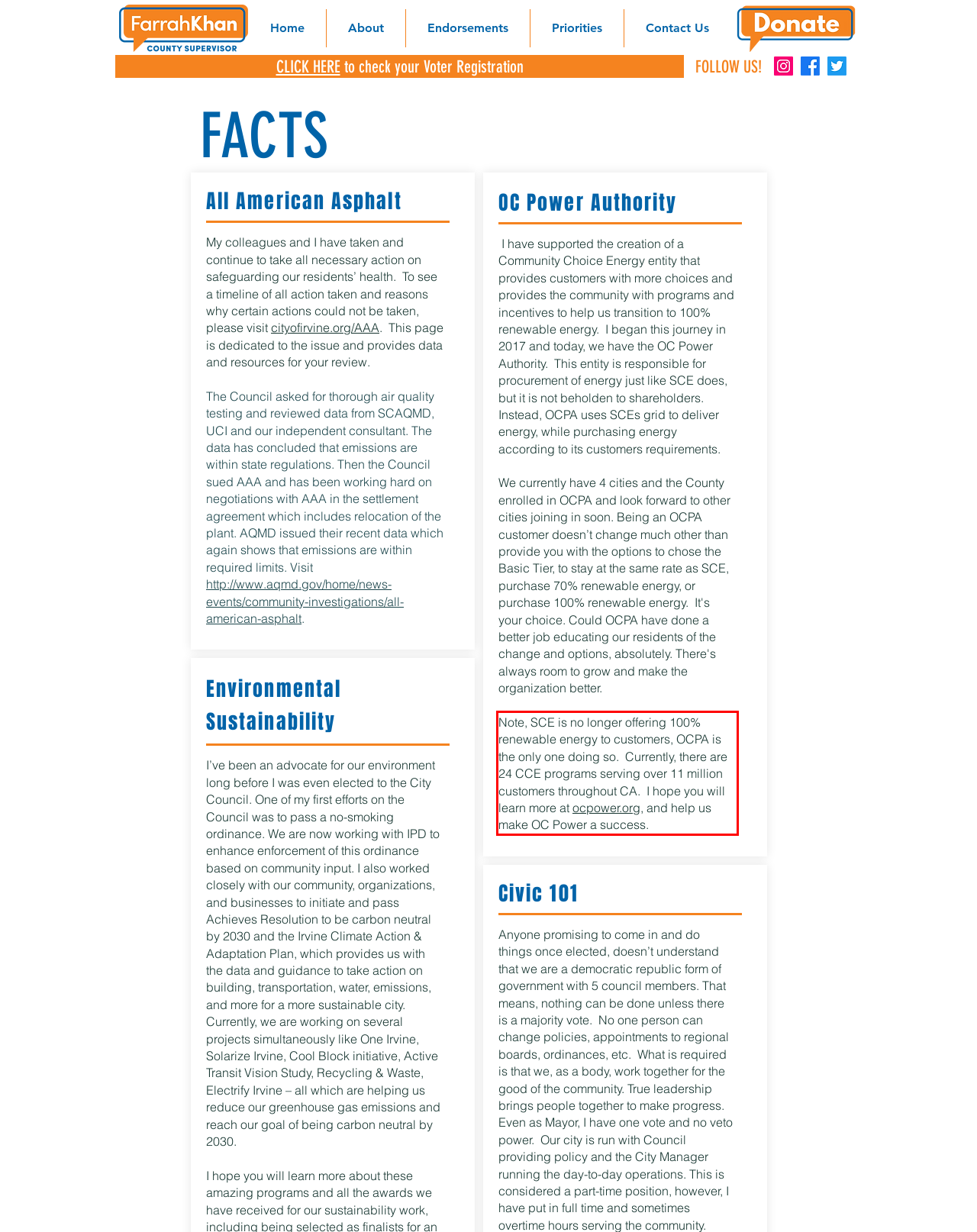You are provided with a screenshot of a webpage that includes a red bounding box. Extract and generate the text content found within the red bounding box.

Note, SCE is no longer offering 100% renewable energy to customers, OCPA is the only one doing so. Currently, there are 24 CCE programs serving over 11 million customers throughout CA. I hope you will learn more at ocpower.org, and help us make OC Power a success.